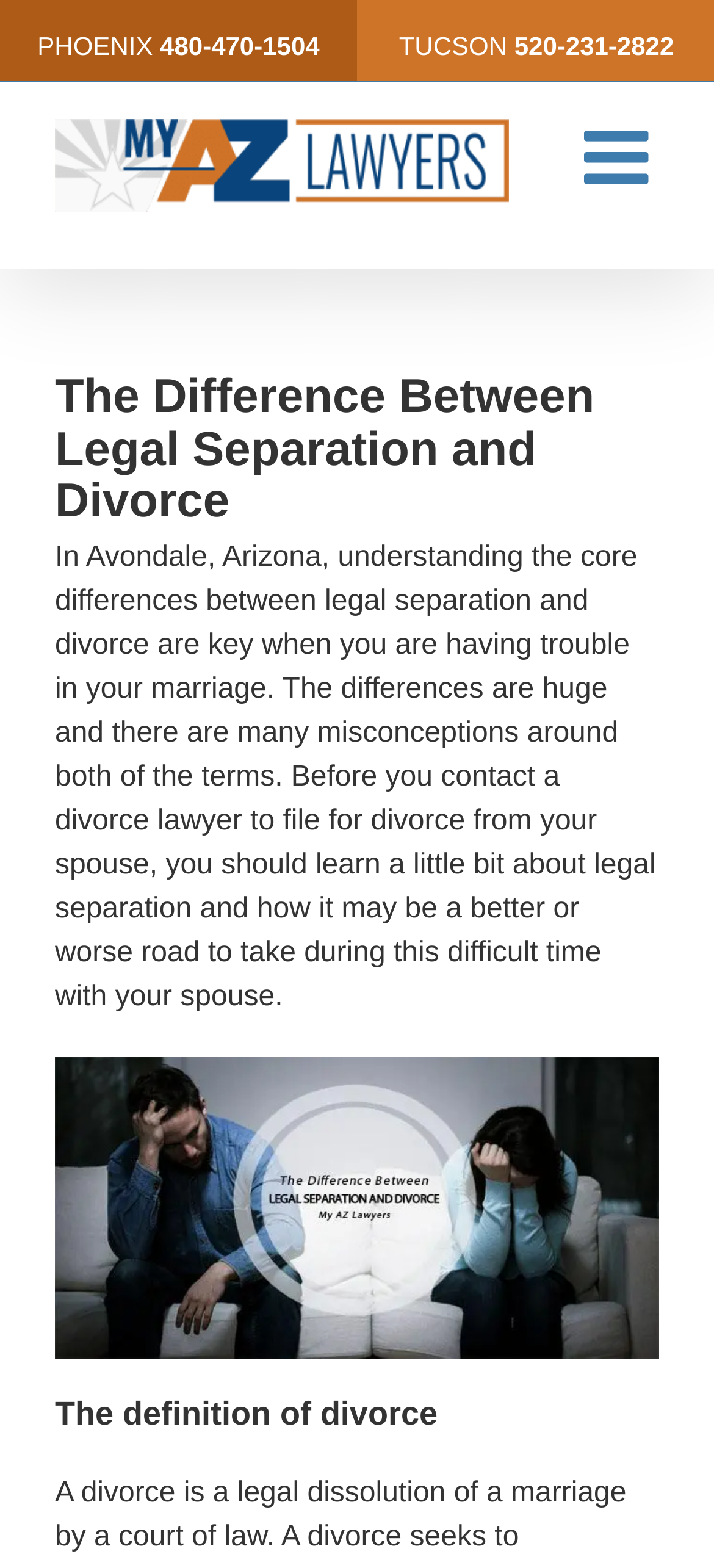Generate an in-depth caption that captures all aspects of the webpage.

The webpage is about the difference between legal separation and divorce, as indicated by the title "Legal Separation VS. Divorce | My AZ Lawyers". At the top of the page, there is a navigation menu with two links, "PHOENIX 480-470-1504" and "TUCSON 520-231-2822", which are positioned side by side, taking up the entire width of the page. Below the navigation menu, there is a logo of "My AZ Lawyers" on the left side, accompanied by a link to toggle the mobile menu on the right side.

The main content of the page starts with a heading "The Difference Between Legal Separation and Divorce", followed by a paragraph of text that explains the importance of understanding the differences between legal separation and divorce in Avondale, Arizona. This text is positioned below the logo and takes up most of the page width.

Below the paragraph, there is an image related to legal separation and divorce, which is centered on the page. Further down, there is another heading "The definition of divorce", which is positioned near the bottom of the page.

On the top-right corner of the page, there is a contact information "Contact us today at (480) 833-8000", which is not explicitly mentioned in the accessibility tree but is present in the meta description.